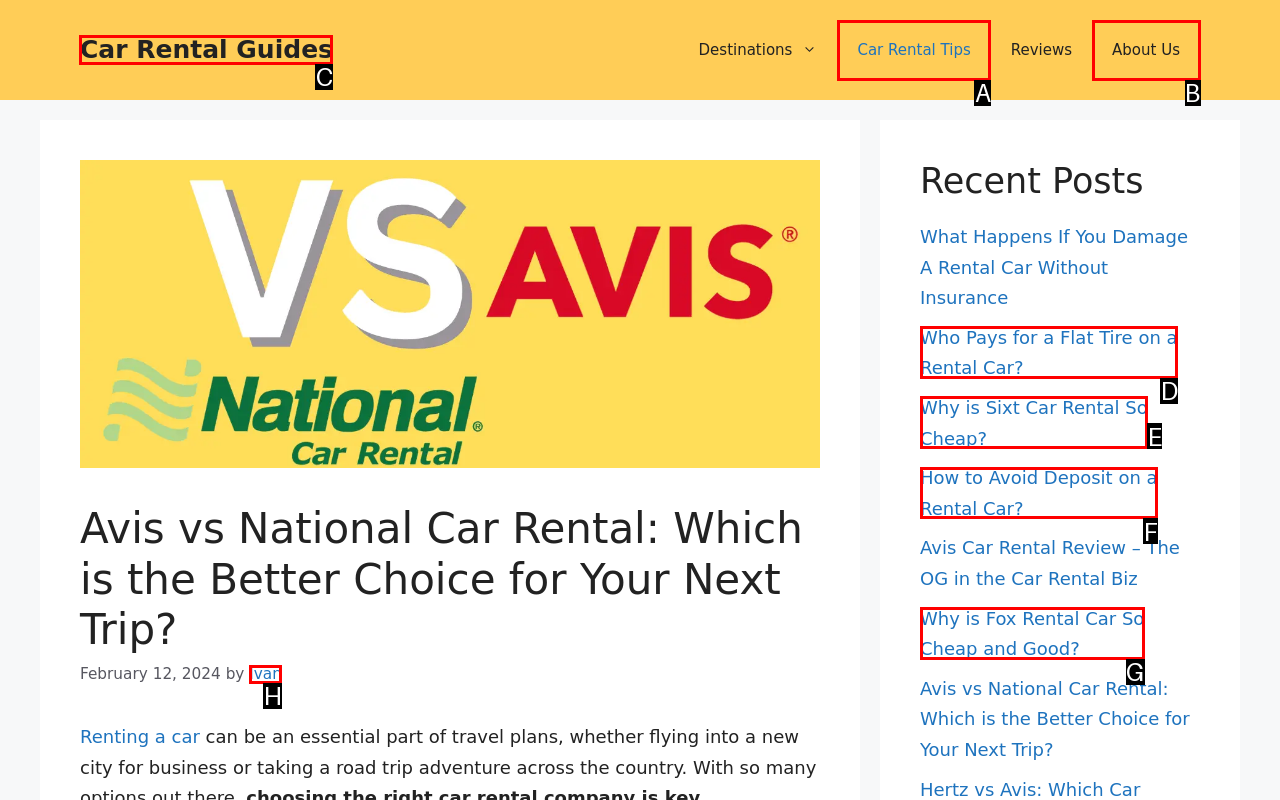Determine the appropriate lettered choice for the task: Click on Car Rental Guides. Reply with the correct letter.

C